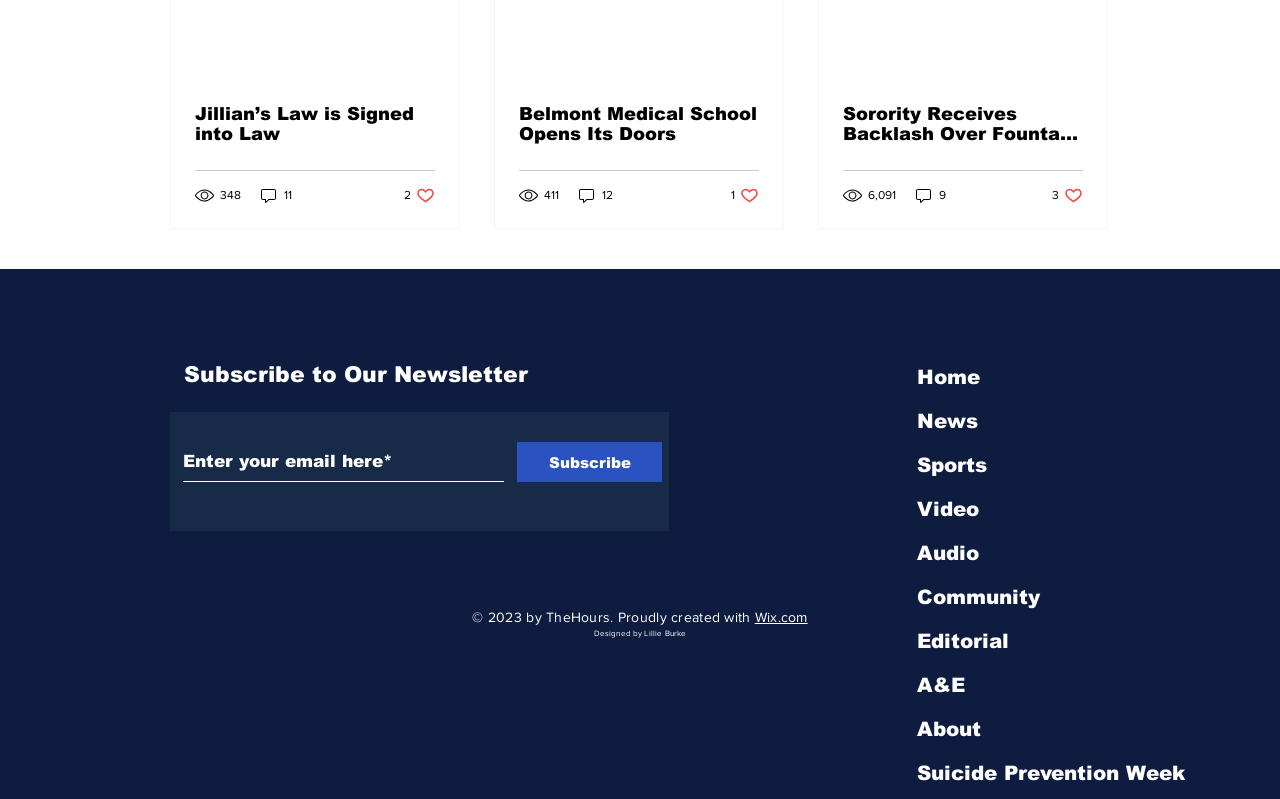Specify the bounding box coordinates for the region that must be clicked to perform the given instruction: "Subscribe to the newsletter".

[0.143, 0.553, 0.394, 0.603]